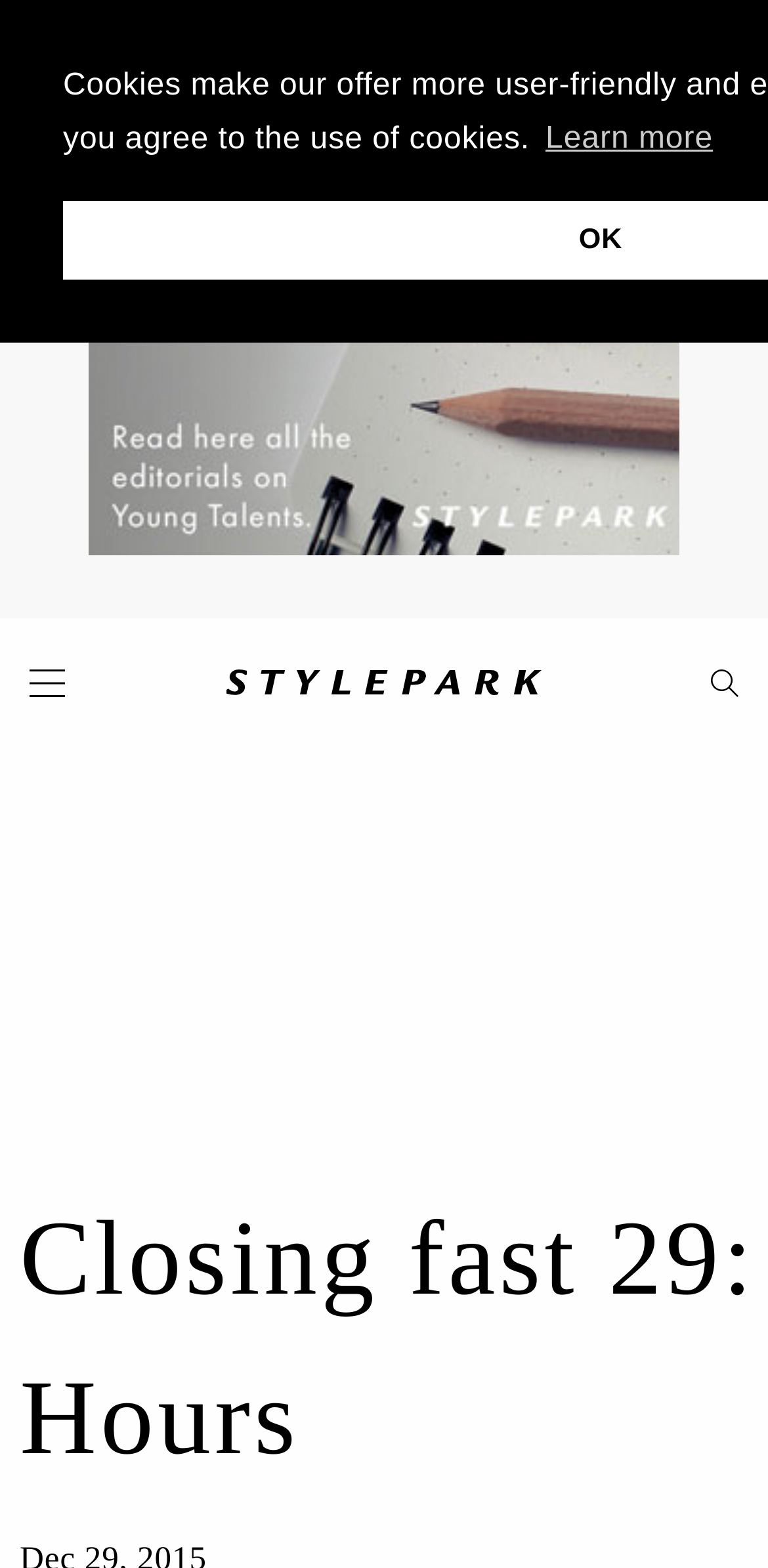How many navigation buttons are there?
Based on the image, give a concise answer in the form of a single word or short phrase.

3